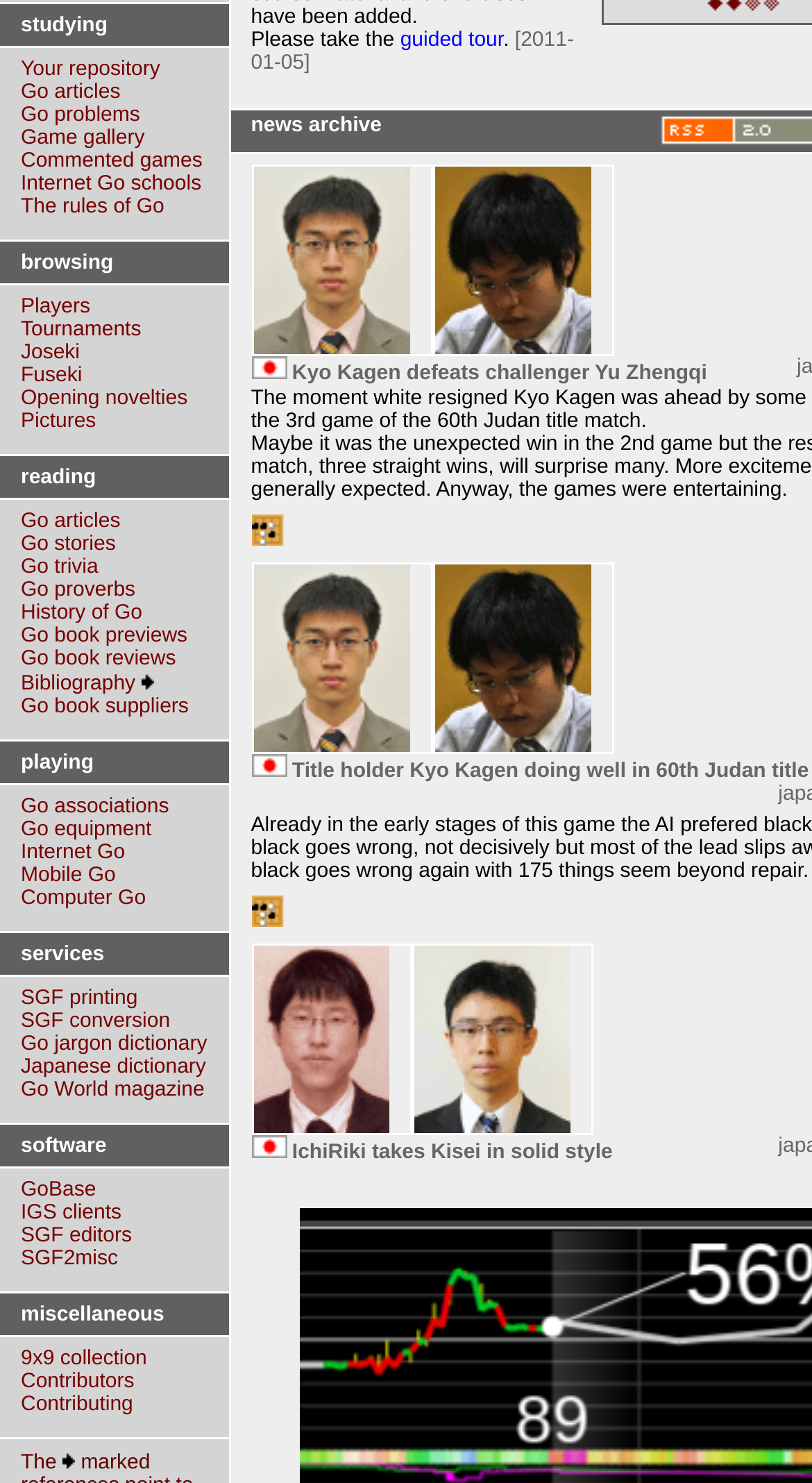Show the bounding box coordinates for the HTML element as described: "Pictures".

[0.026, 0.277, 0.118, 0.292]